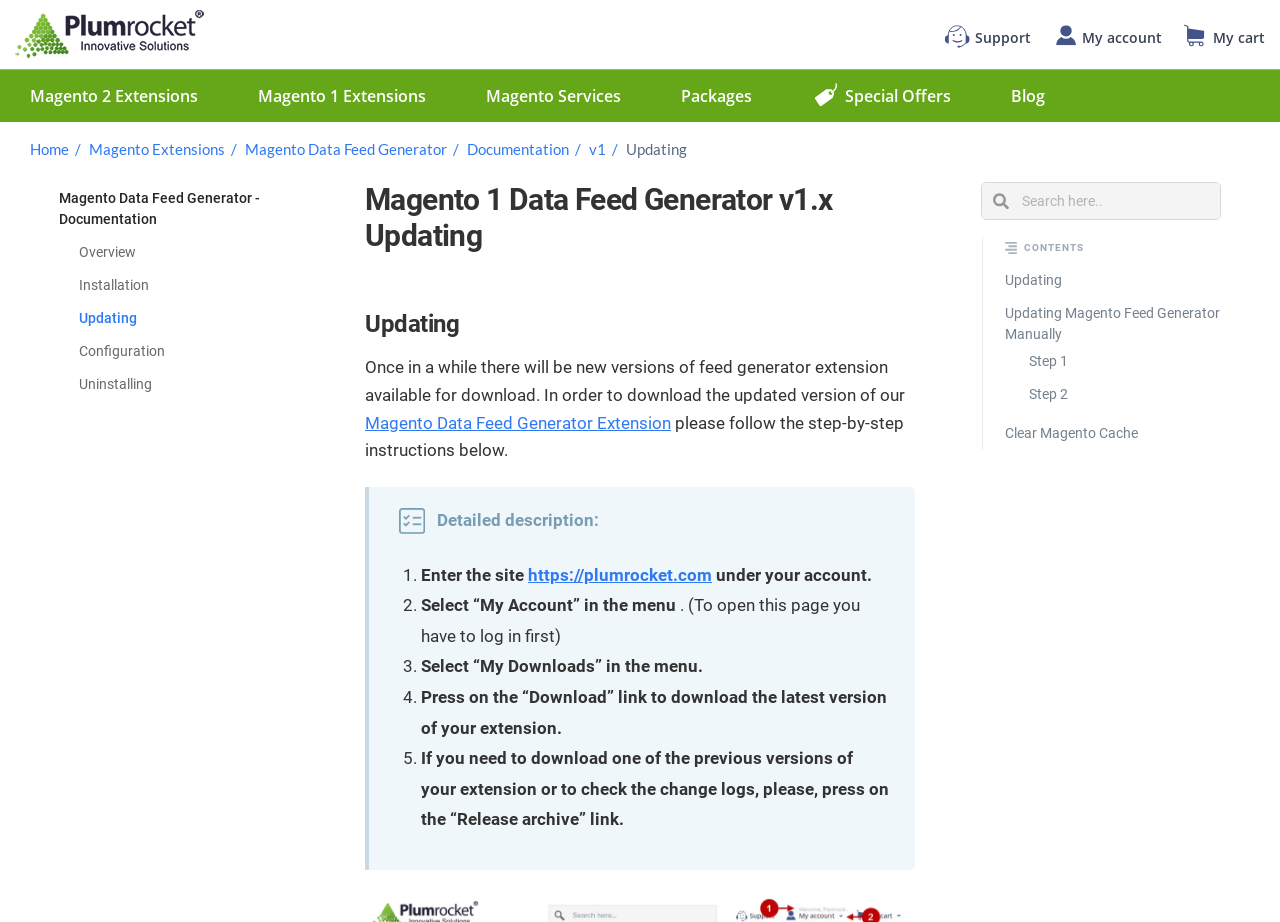Ascertain the bounding box coordinates for the UI element detailed here: "Overview". The coordinates should be provided as [left, top, right, bottom] with each value being a float between 0 and 1.

[0.034, 0.256, 0.106, 0.291]